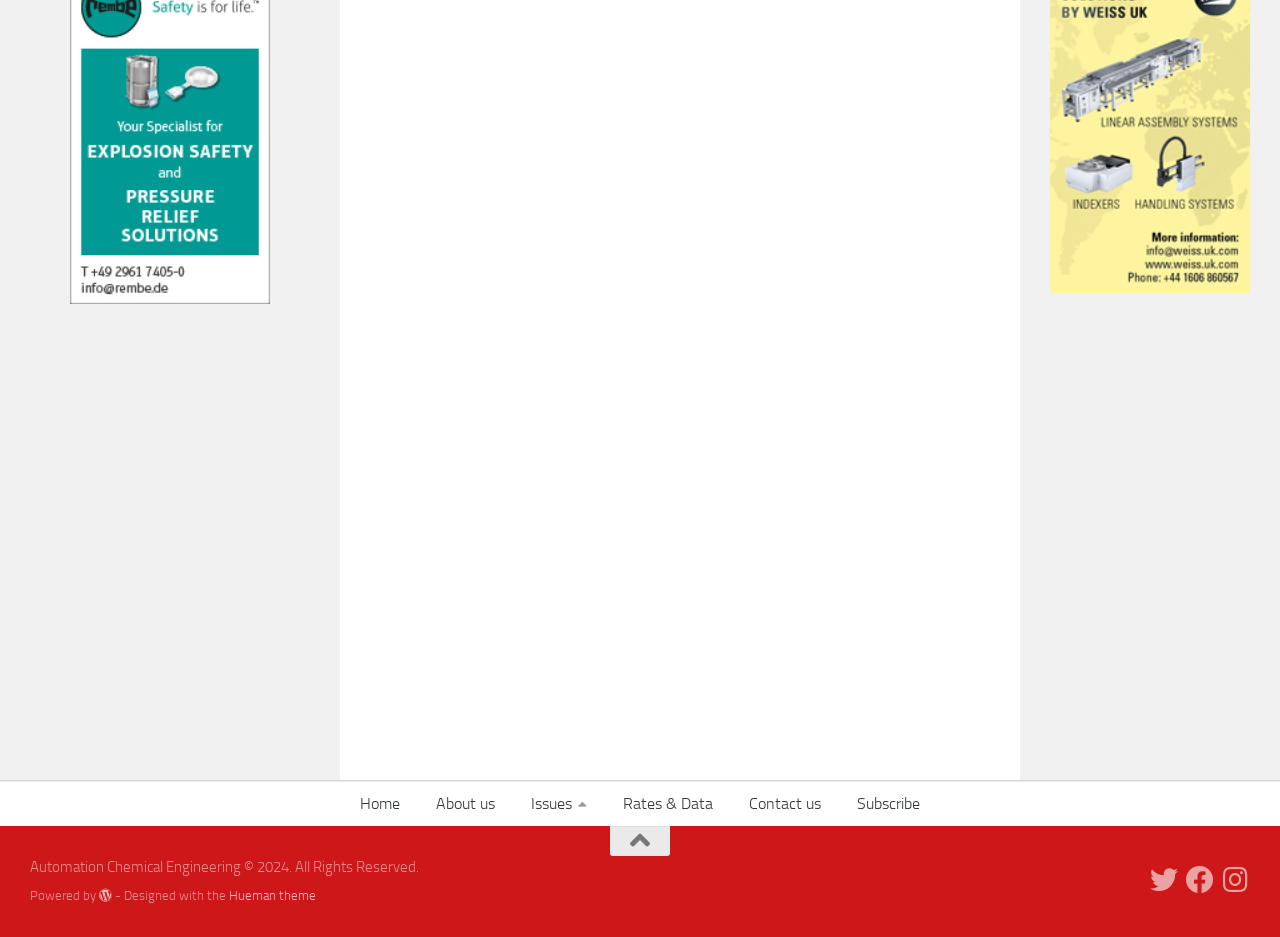Determine the bounding box coordinates of the region that needs to be clicked to achieve the task: "Subscribe".

[0.655, 0.834, 0.733, 0.881]